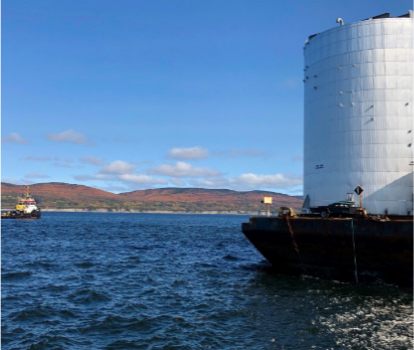Provide a brief response using a word or short phrase to this question:
What is the purpose of the tugboat in the background?

Seafaring